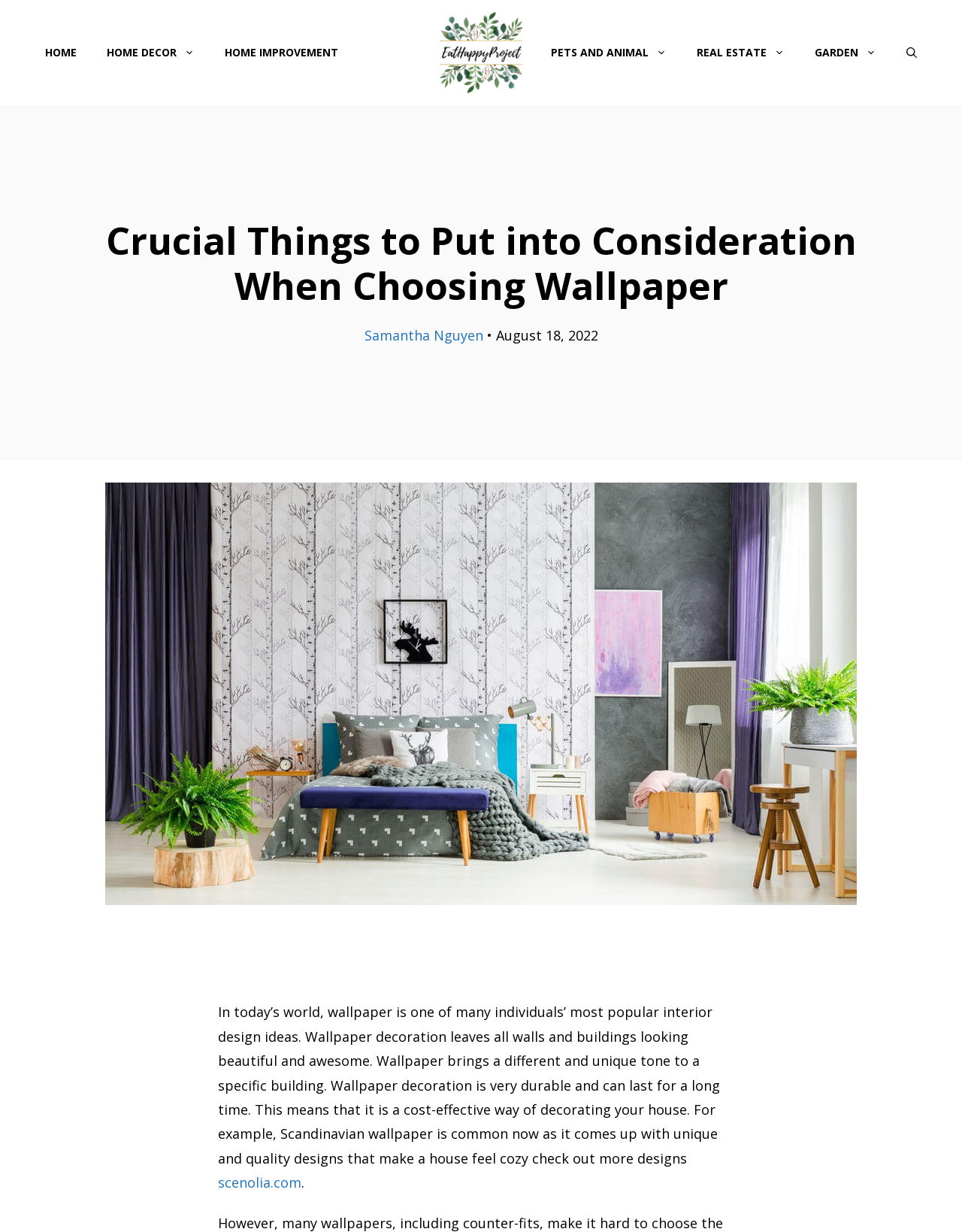Using the information in the image, could you please answer the following question in detail:
What is the topic of the article?

I determined the topic of the article by reading the main heading, which says 'Crucial Things to Put into Consideration When Choosing Wallpaper'.